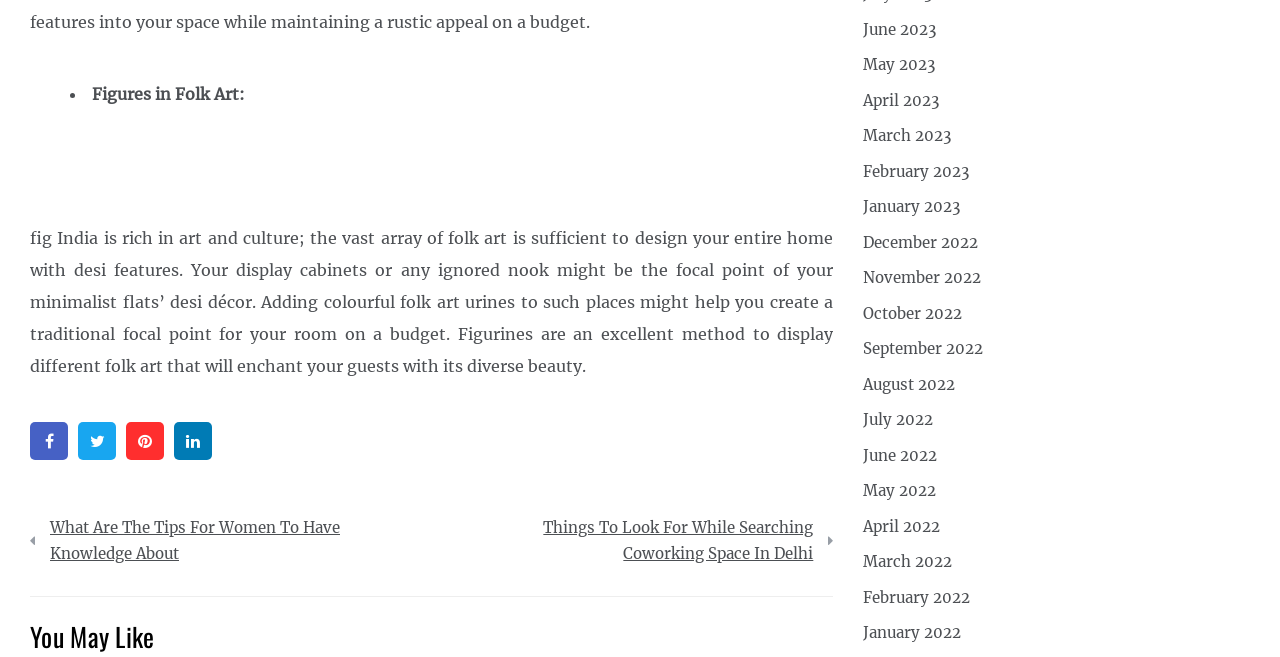Using a single word or phrase, answer the following question: 
What type of content is available on this website?

Blog posts